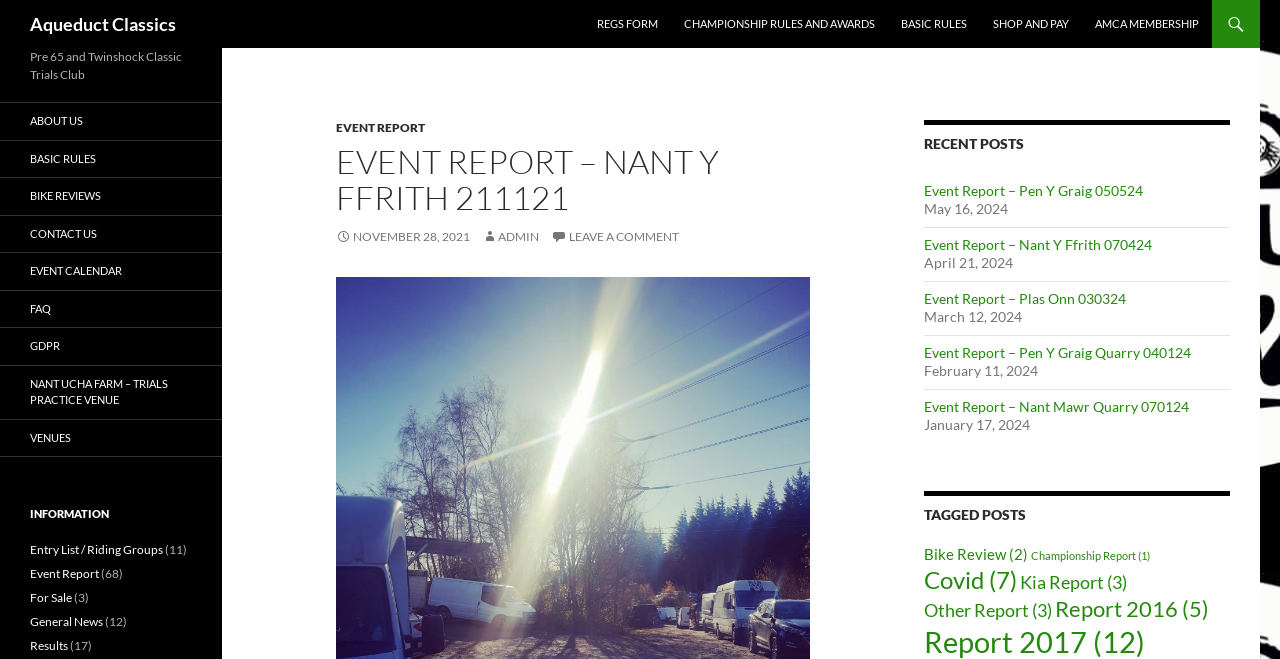With reference to the image, please provide a detailed answer to the following question: How many items are tagged with 'Bike Review' on this webpage?

I found the answer by looking at the link 'Bike Review (2 items)' under the 'TAGGED POSTS' heading, which indicates that there are 2 items tagged with 'Bike Review'.